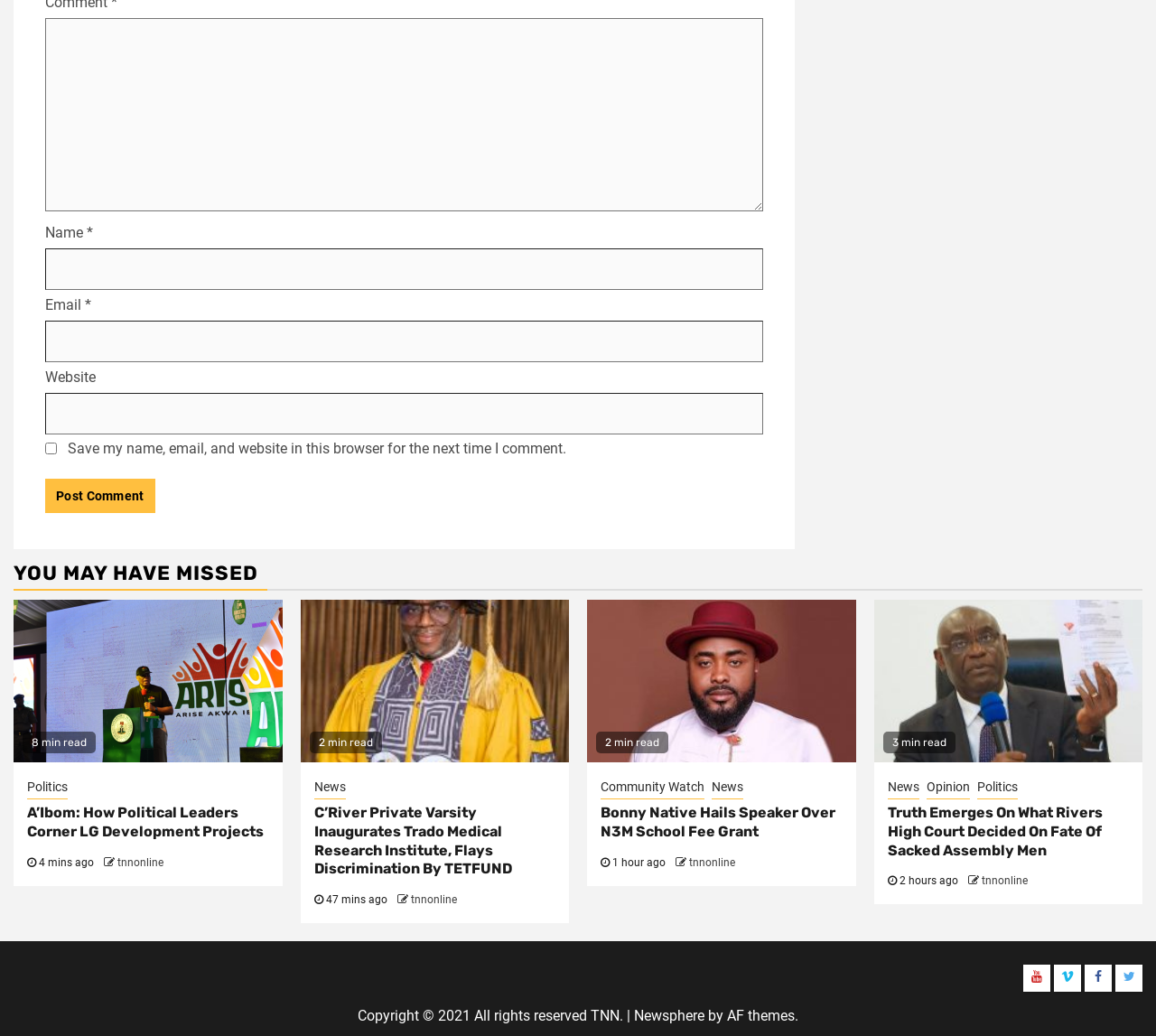Please find the bounding box coordinates in the format (top-left x, top-left y, bottom-right x, bottom-right y) for the given element description. Ensure the coordinates are floating point numbers between 0 and 1. Description: parent_node: 8 min read

[0.012, 0.579, 0.244, 0.736]